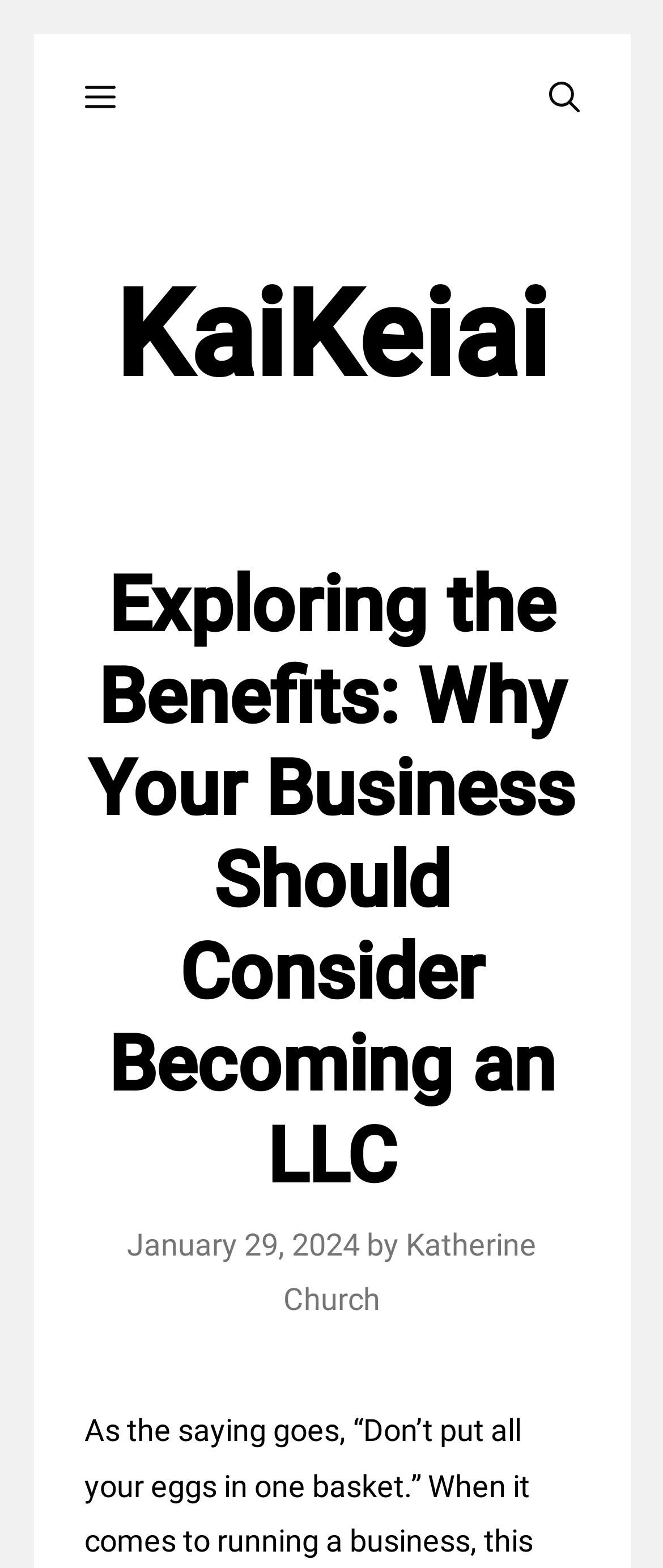Please answer the following question using a single word or phrase: Who is the author of the article?

Katherine Church